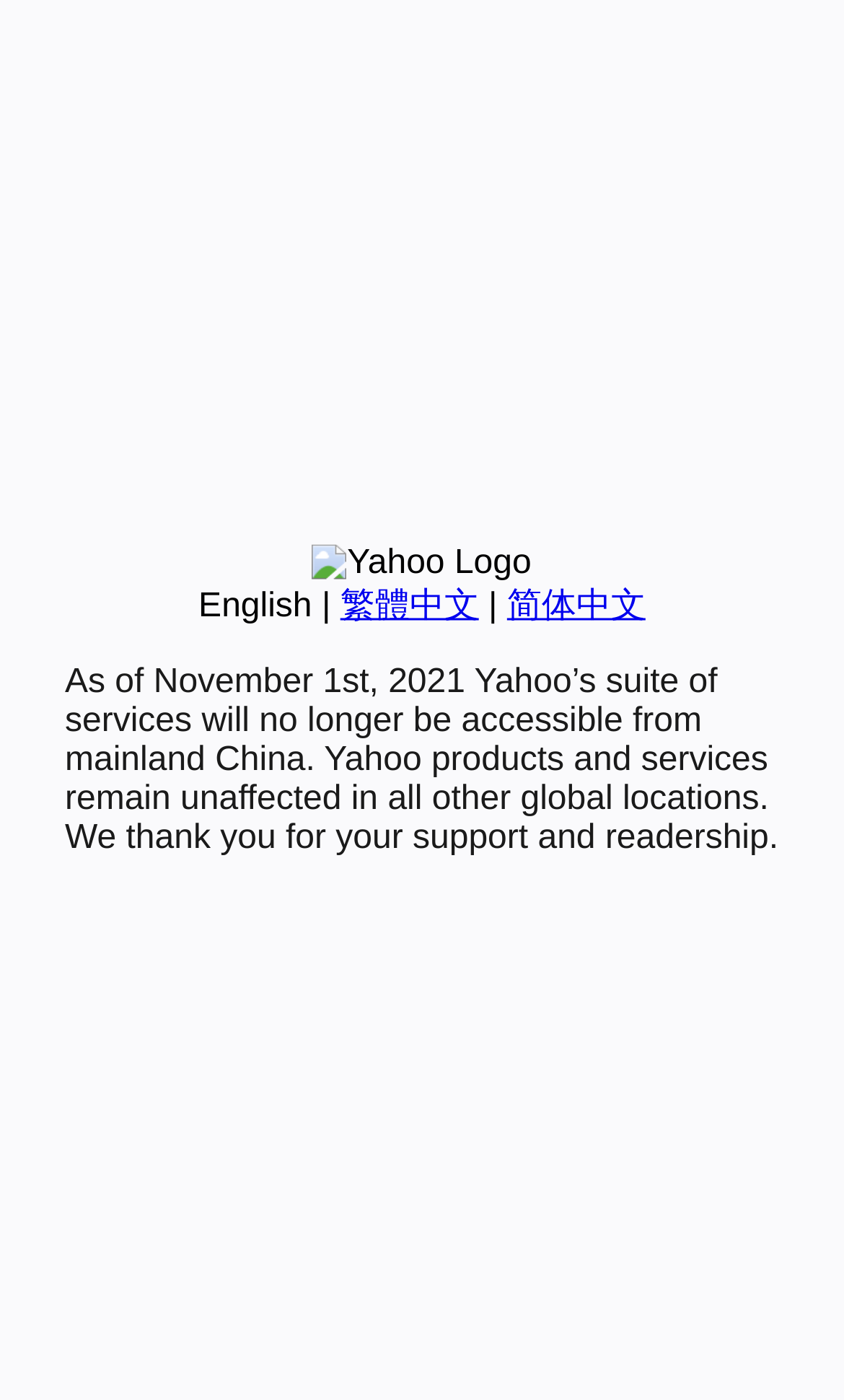Using the webpage screenshot, locate the HTML element that fits the following description and provide its bounding box: "English".

[0.235, 0.42, 0.37, 0.446]